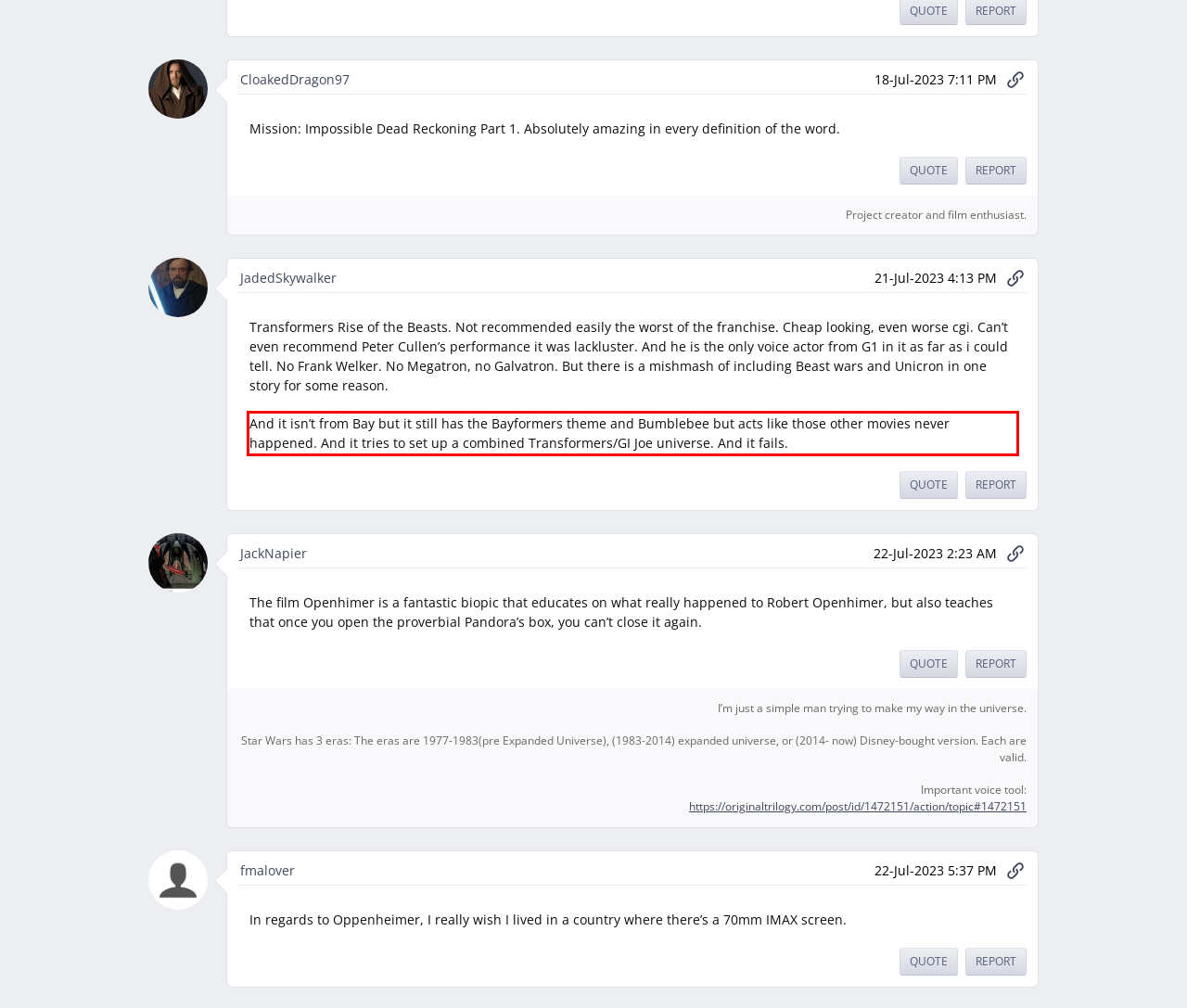Using OCR, extract the text content found within the red bounding box in the given webpage screenshot.

And it isn’t from Bay but it still has the Bayformers theme and Bumblebee but acts like those other movies never happened. And it tries to set up a combined Transformers/GI Joe universe. And it fails.